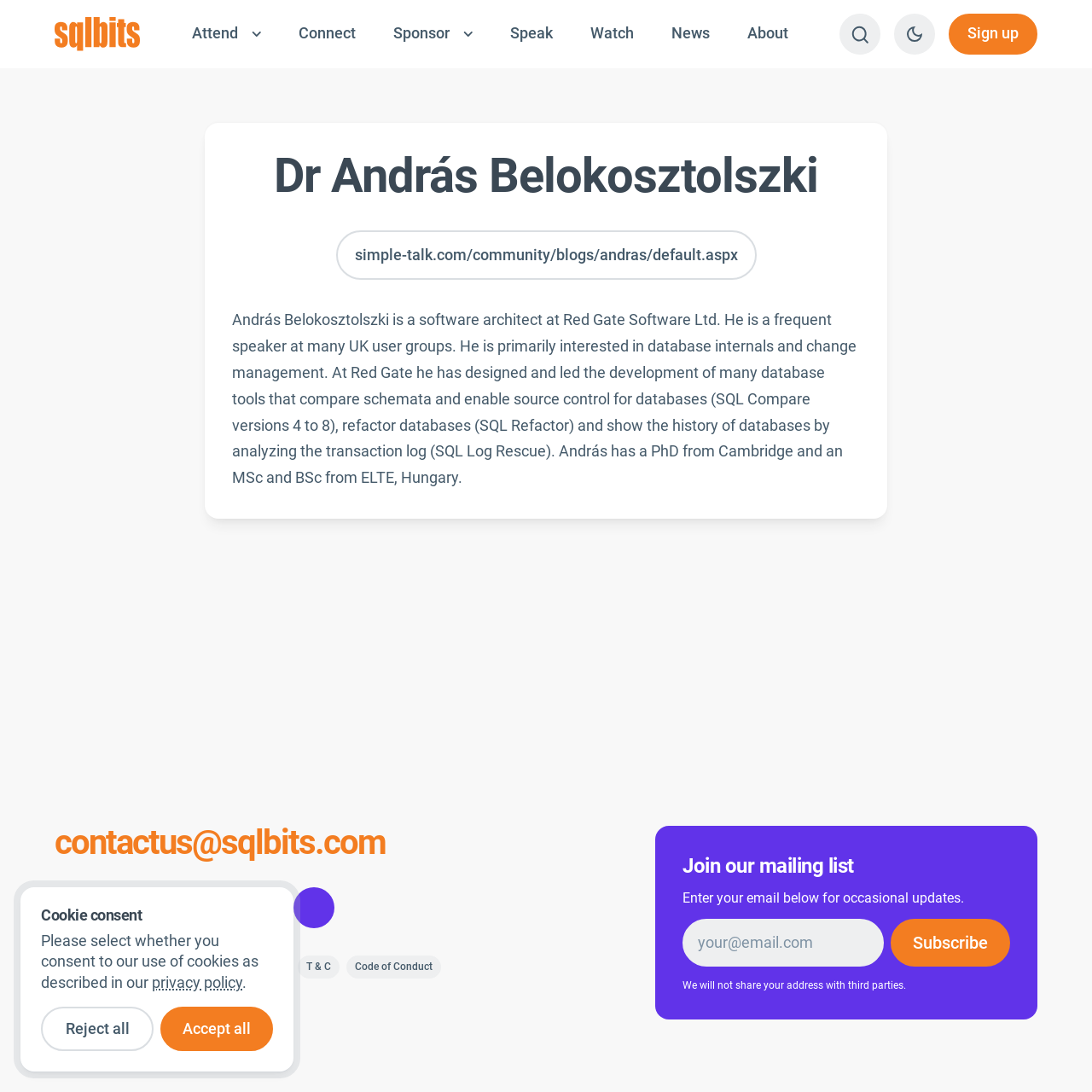Locate the bounding box coordinates of the clickable region necessary to complete the following instruction: "Search for something". Provide the coordinates in the format of four float numbers between 0 and 1, i.e., [left, top, right, bottom].

[0.769, 0.012, 0.806, 0.05]